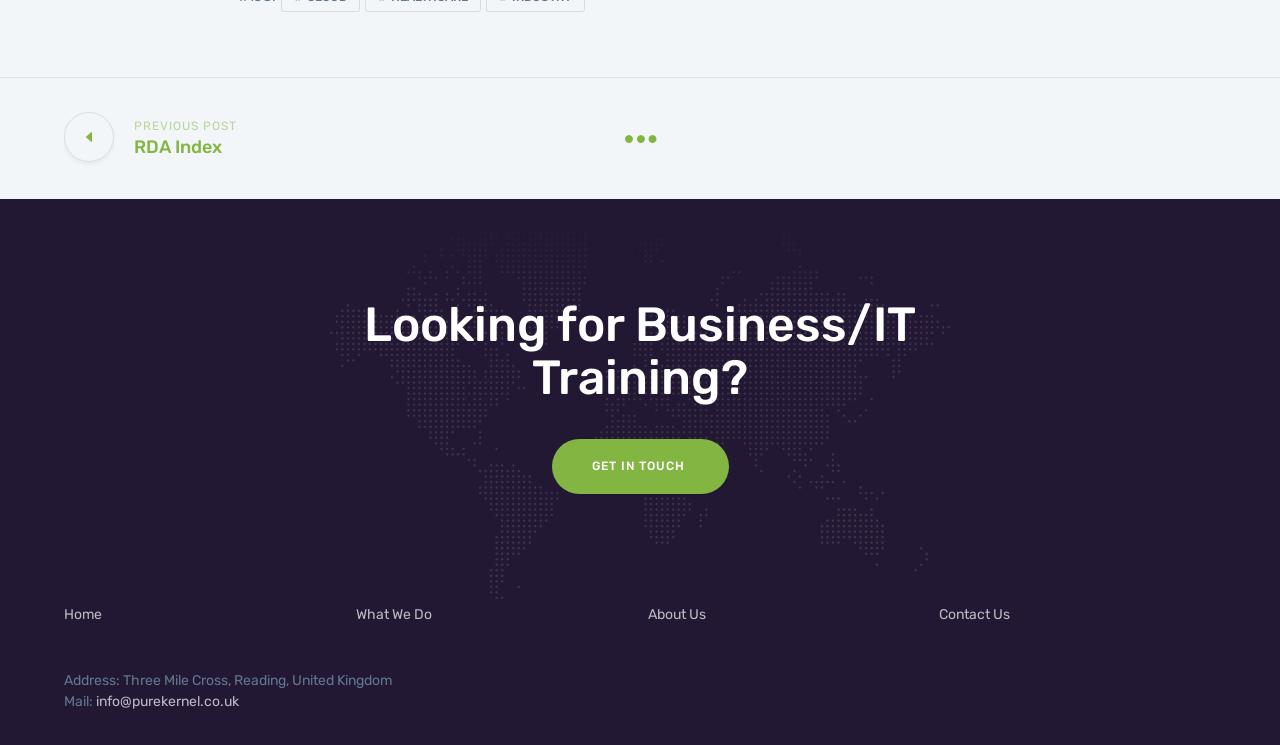Extract the bounding box for the UI element that matches this description: "About Us".

[0.506, 0.811, 0.551, 0.839]